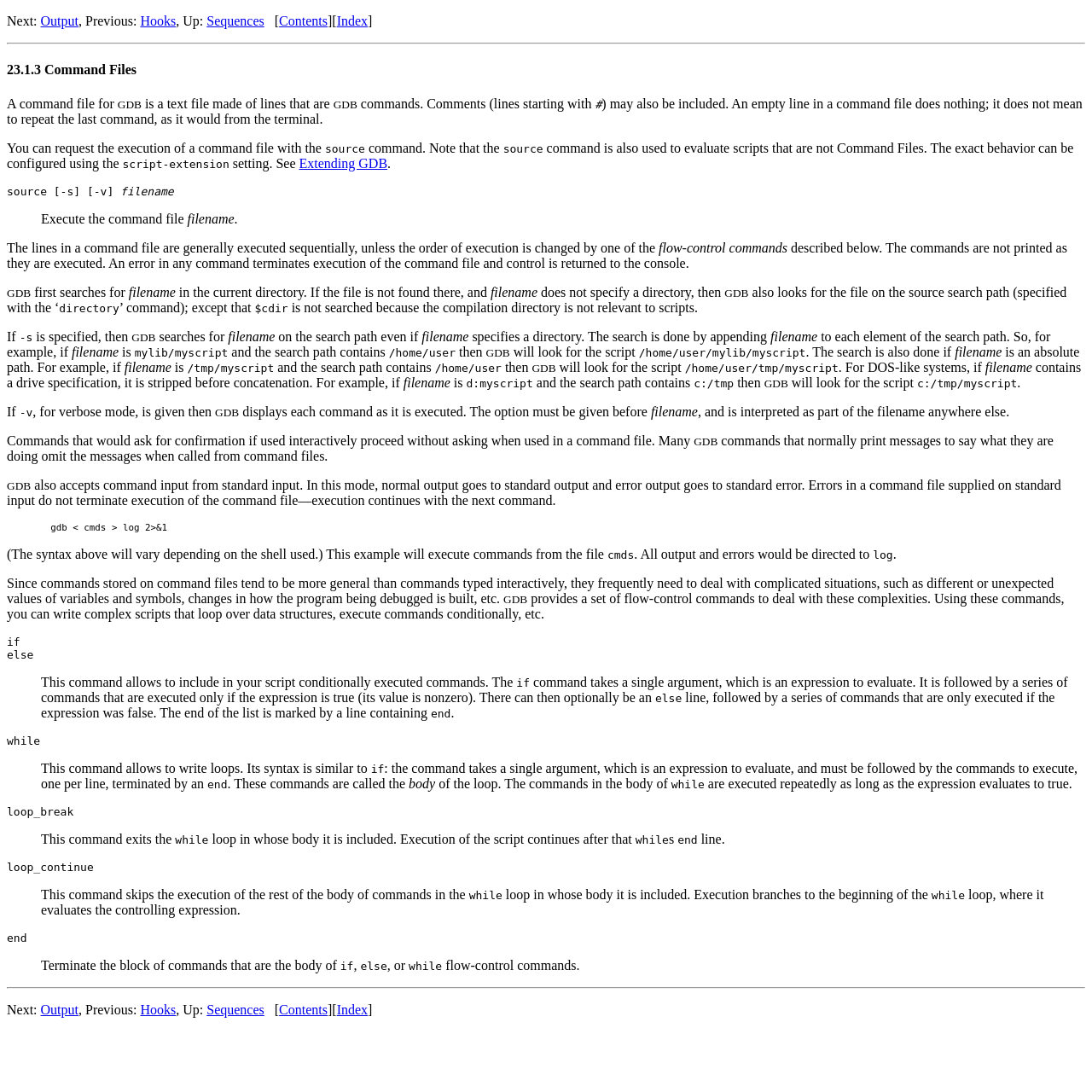How does the '-s' option affect the search for a command file?
Based on the screenshot, give a detailed explanation to answer the question.

If '-s' is specified, then GDB searches for the file on the search path even if the file specifies a directory. The search is done by appending the filename to each element of the search path.